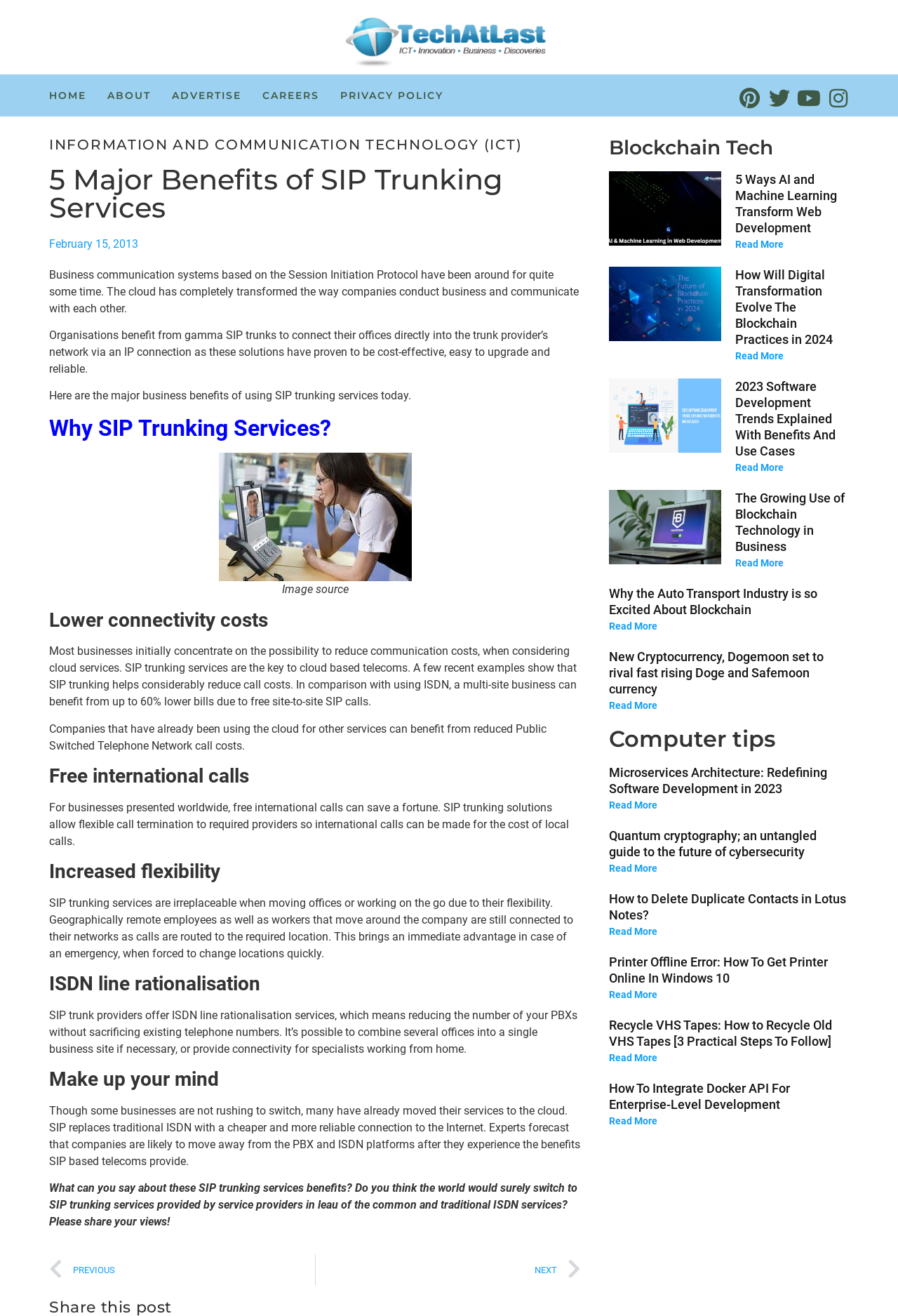Find the bounding box coordinates for the UI element that matches this description: "Instagram".

[0.921, 0.067, 0.945, 0.083]